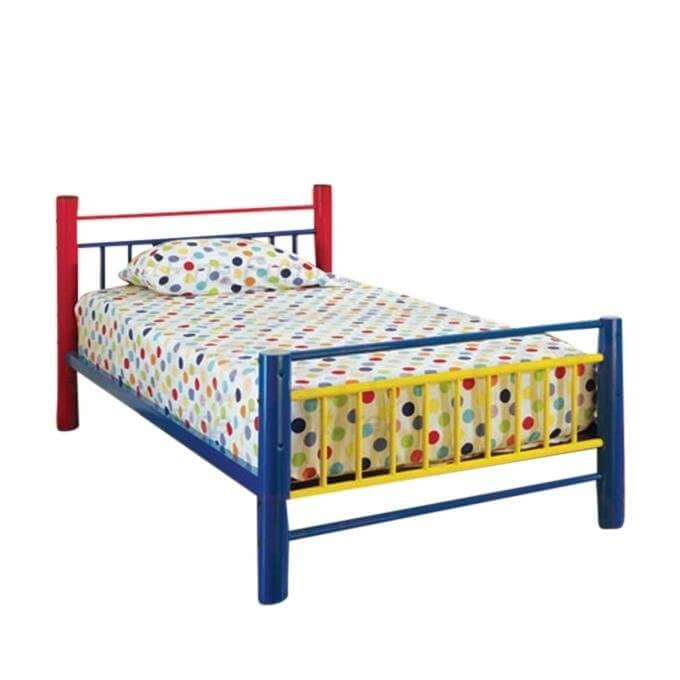Detail every aspect of the image in your caption.

The image showcases a vibrant and playful Single Steel Bed, designed especially for children. The bed features a sturdy steel frame painted in a combination of bright colors, including red, blue, and yellow, creating an inviting and cheerful atmosphere. The mattress is adorned with a colorful polka dot pattern, adding to the fun aesthetic. This bed not only provides a comfortable resting space but also enhances any child's bedroom decor with its lively design. Ideal for kids, it combines both style and functionality, making it a popular choice among parents seeking quality and playful furniture.